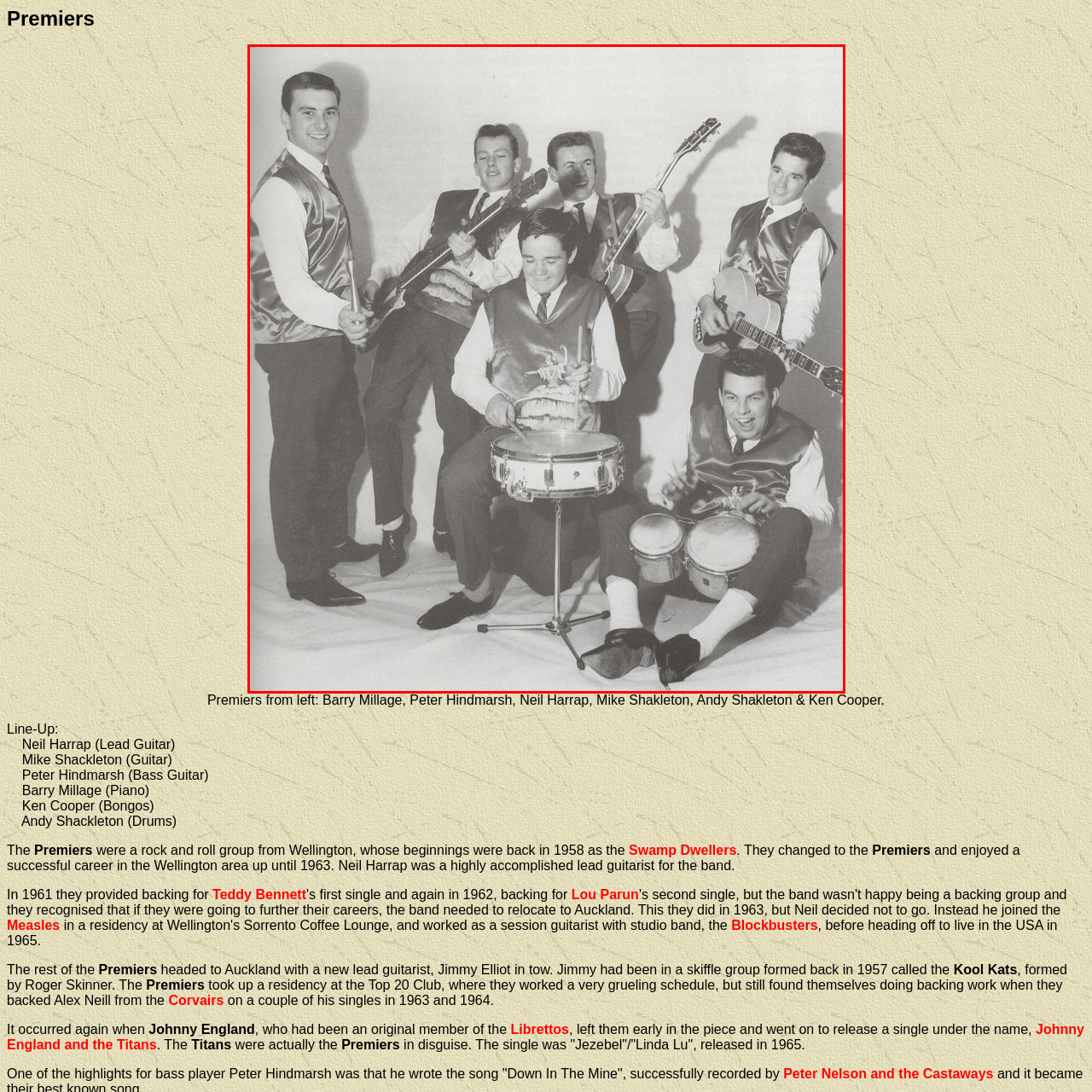What instrument is Ken Cooper playing?
Inspect the image area bounded by the red box and answer the question with a single word or a short phrase.

Bongos